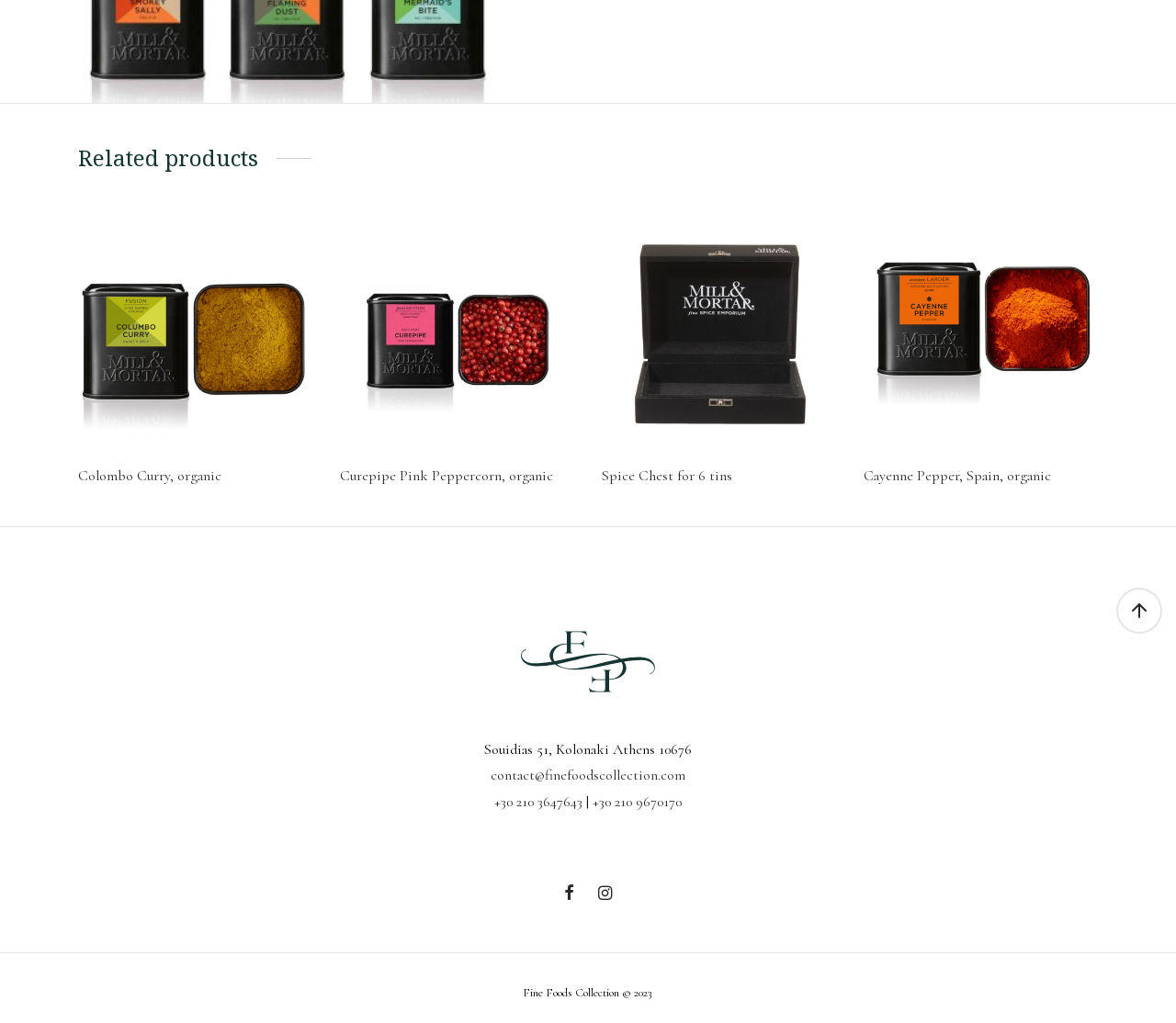Specify the bounding box coordinates (top-left x, top-left y, bottom-right x, bottom-right y) of the UI element in the screenshot that matches this description: Uncategorized

None